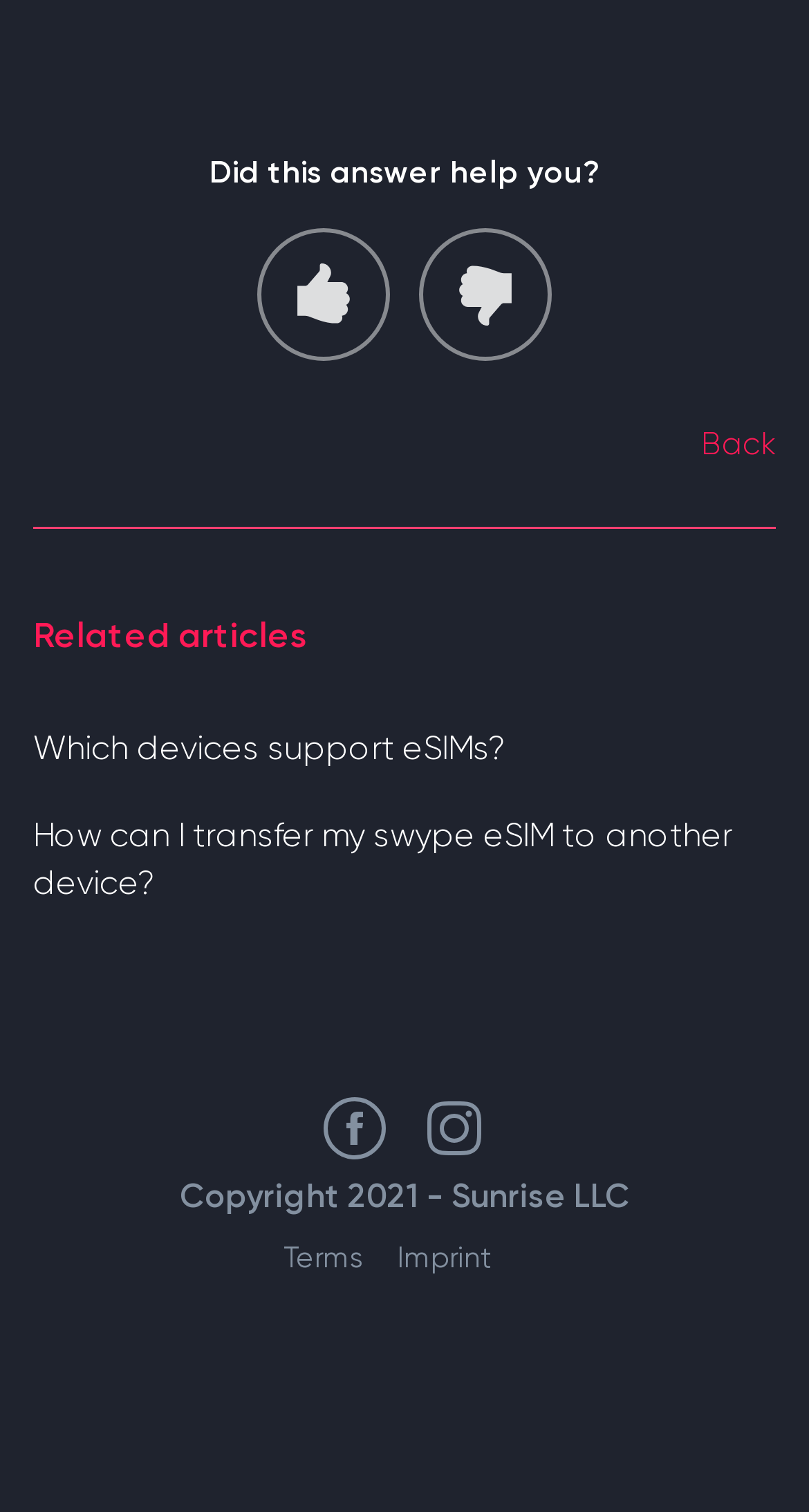What is the purpose of the radio buttons?
Refer to the image and provide a one-word or short phrase answer.

To rate the answer